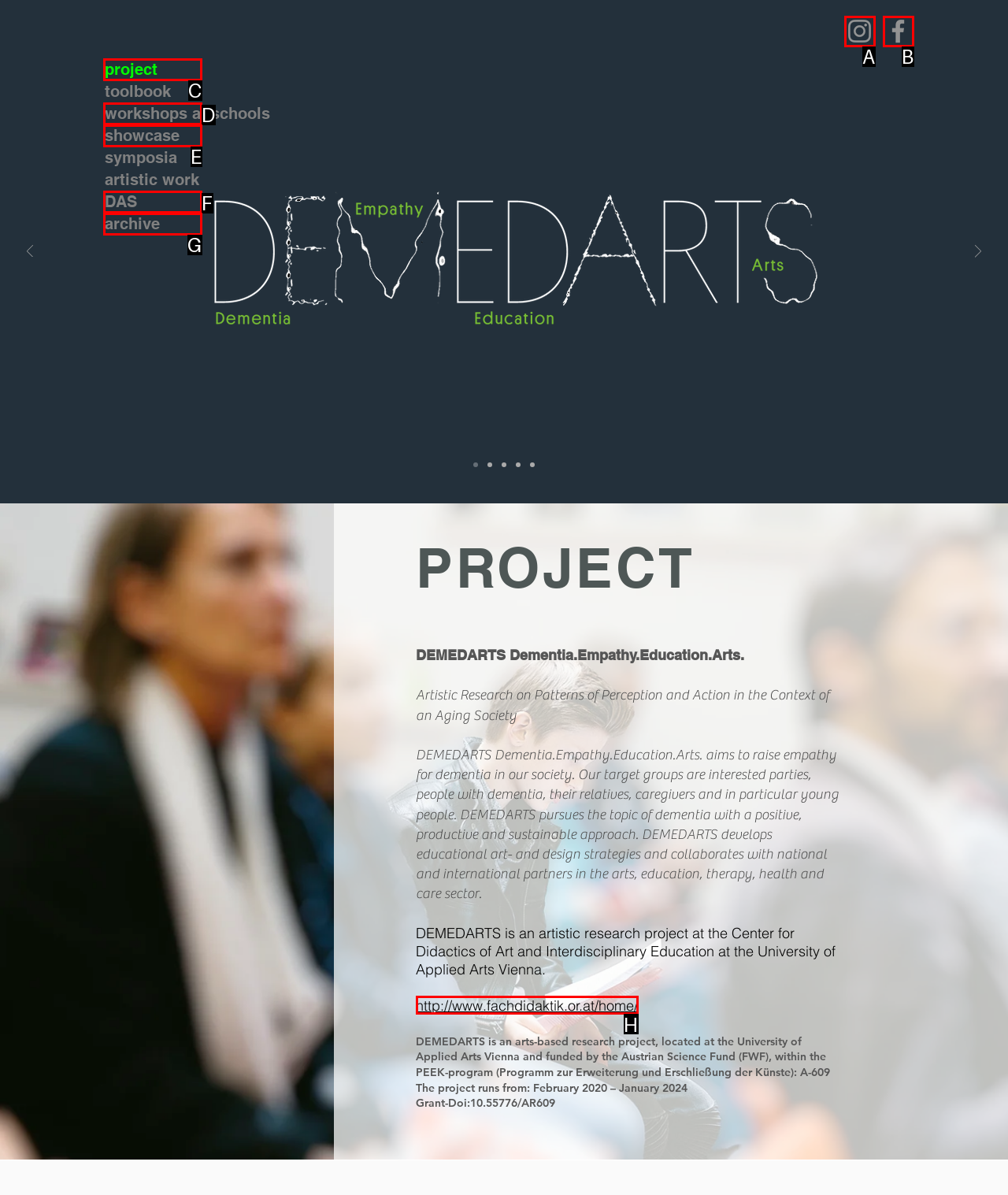Choose the letter that best represents the description: workshops at schools. Provide the letter as your response.

D